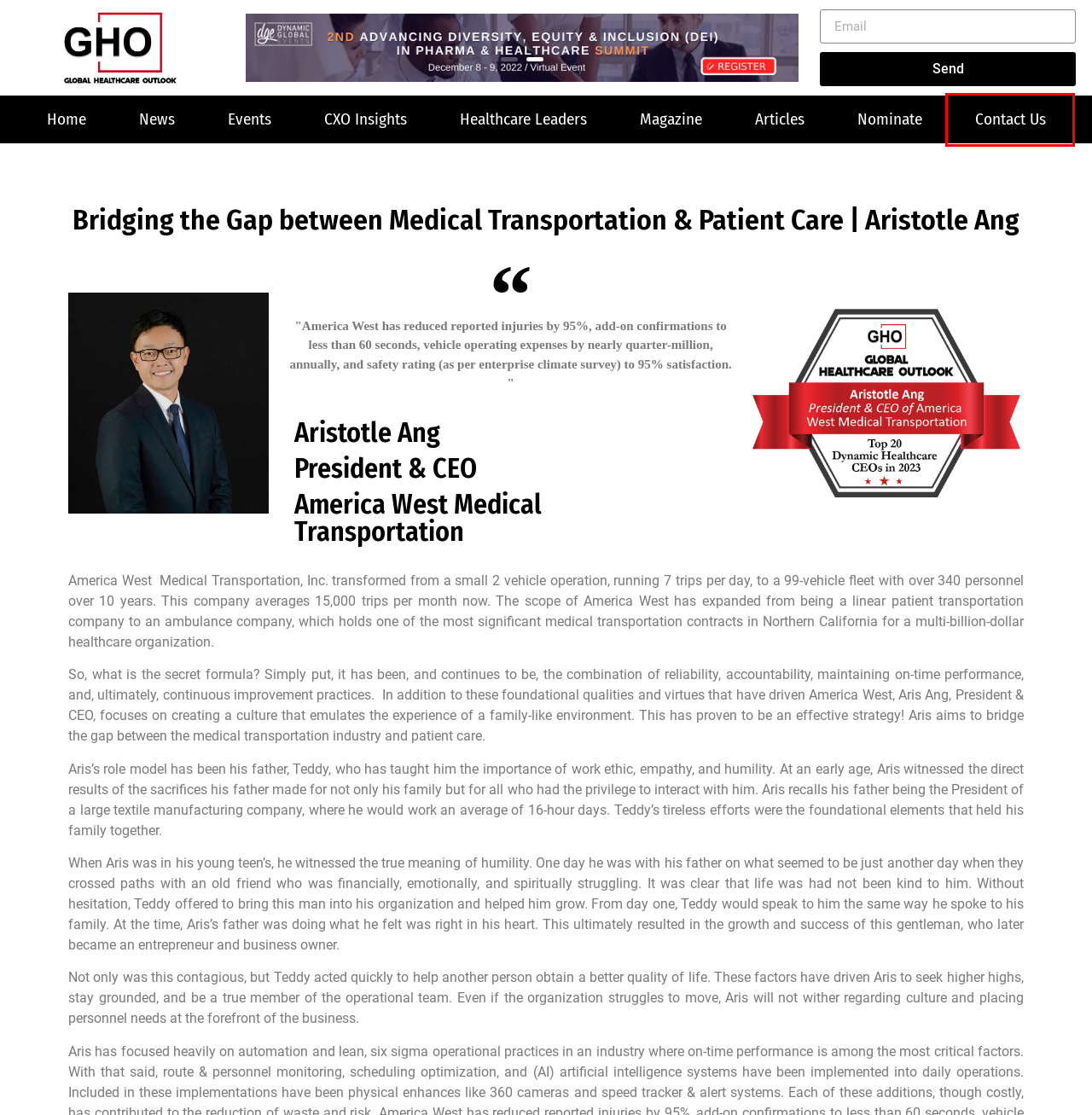Inspect the provided webpage screenshot, concentrating on the element within the red bounding box. Select the description that best represents the new webpage after you click the highlighted element. Here are the candidates:
A. Contact Us - GLOBAL HEALTHCARE MAGAZINE
B. GLOBAL HEALTHCARE MAGAZINE
C. Nominate - GLOBAL HEALTHCARE MAGAZINE
D. CXO Insights - GLOBAL HEALTHCARE MAGAZINE
E. Magazine - GLOBAL HEALTHCARE MAGAZINE
F. Events - GLOBAL HEALTHCARE MAGAZINE
G. News - GLOBAL HEALTHCARE MAGAZINE
H. Articles - GLOBAL HEALTHCARE MAGAZINE

A